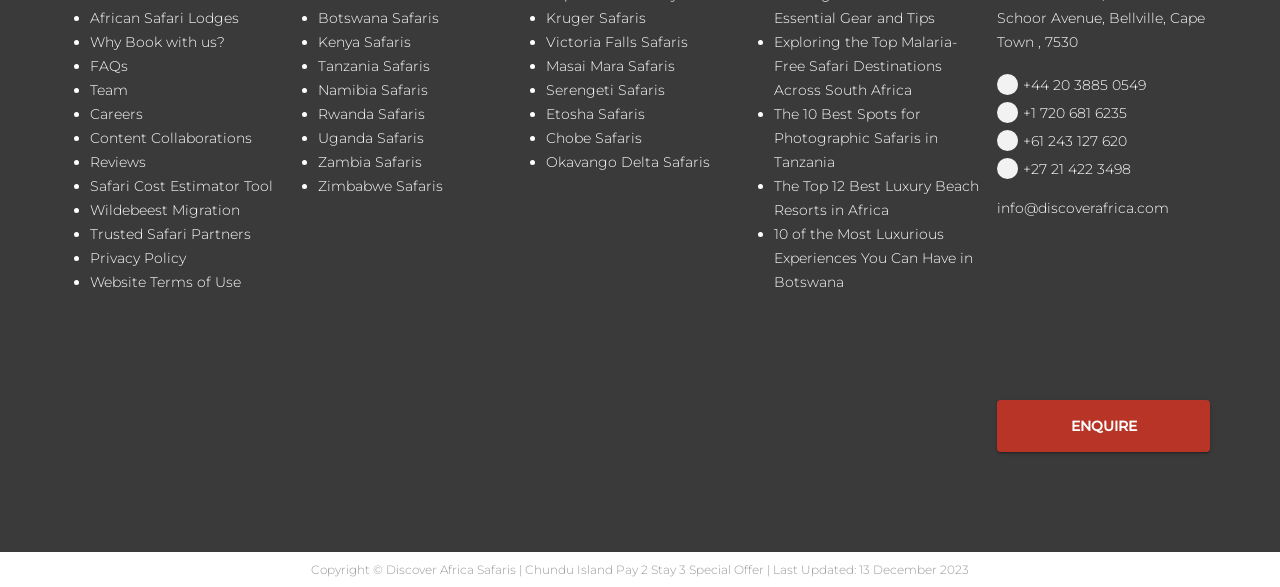Specify the bounding box coordinates of the element's region that should be clicked to achieve the following instruction: "View Reviews". The bounding box coordinates consist of four float numbers between 0 and 1, in the format [left, top, right, bottom].

[0.07, 0.256, 0.233, 0.297]